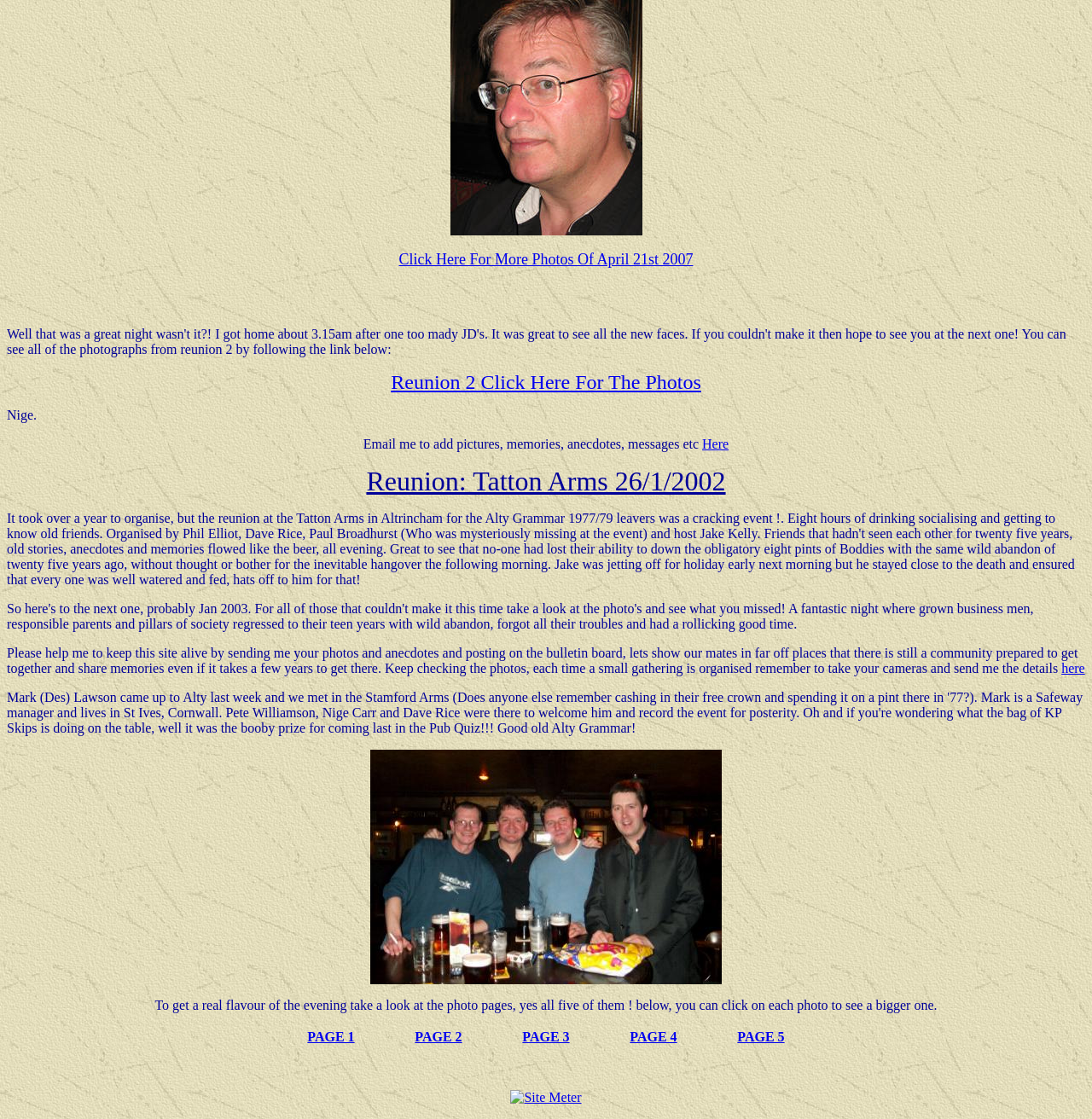Determine the bounding box coordinates for the UI element described. Format the coordinates as (top-left x, top-left y, bottom-right x, bottom-right y) and ensure all values are between 0 and 1. Element description: PAGE 1

[0.282, 0.92, 0.325, 0.933]